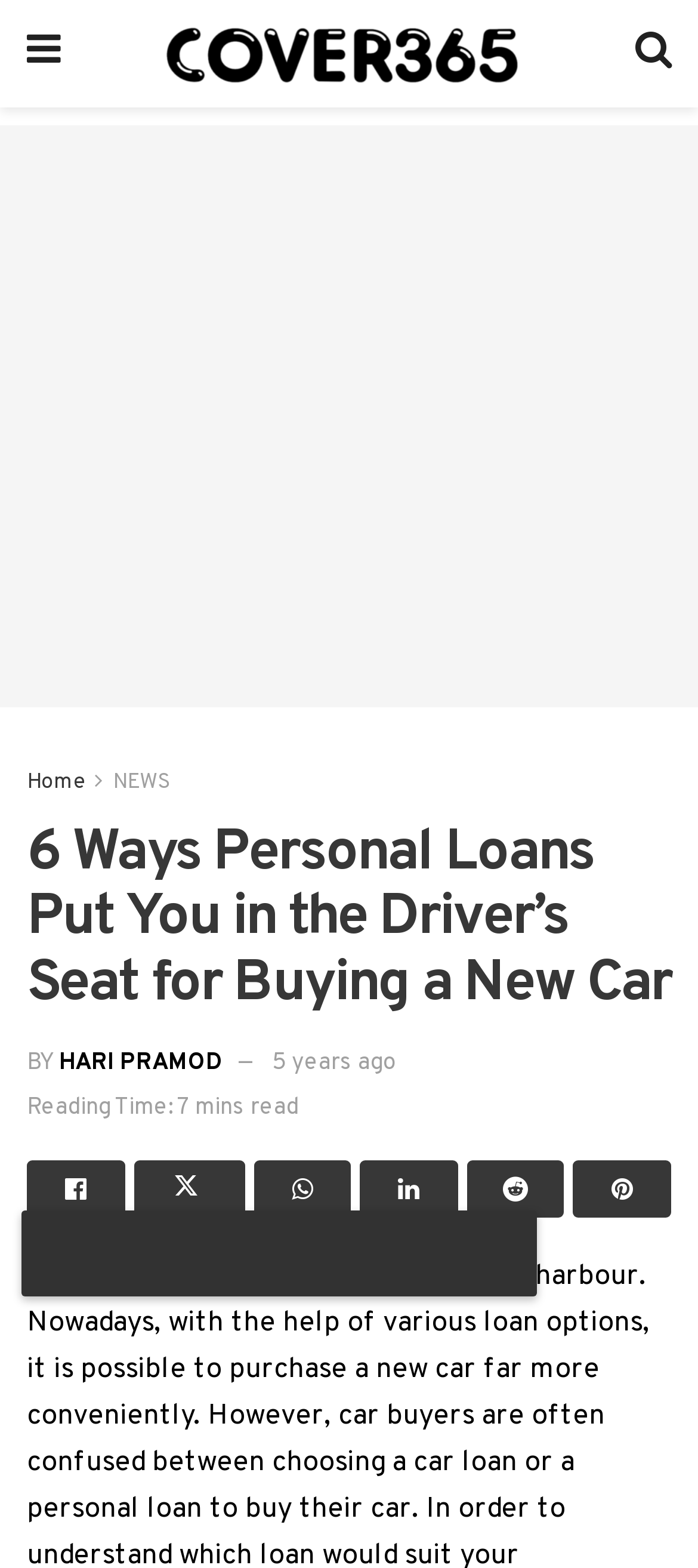What is the author's name of the article?
Please answer the question with as much detail as possible using the screenshot.

The author's name can be found below the main heading of the article, where it says 'BY HARI PRAMOD'.